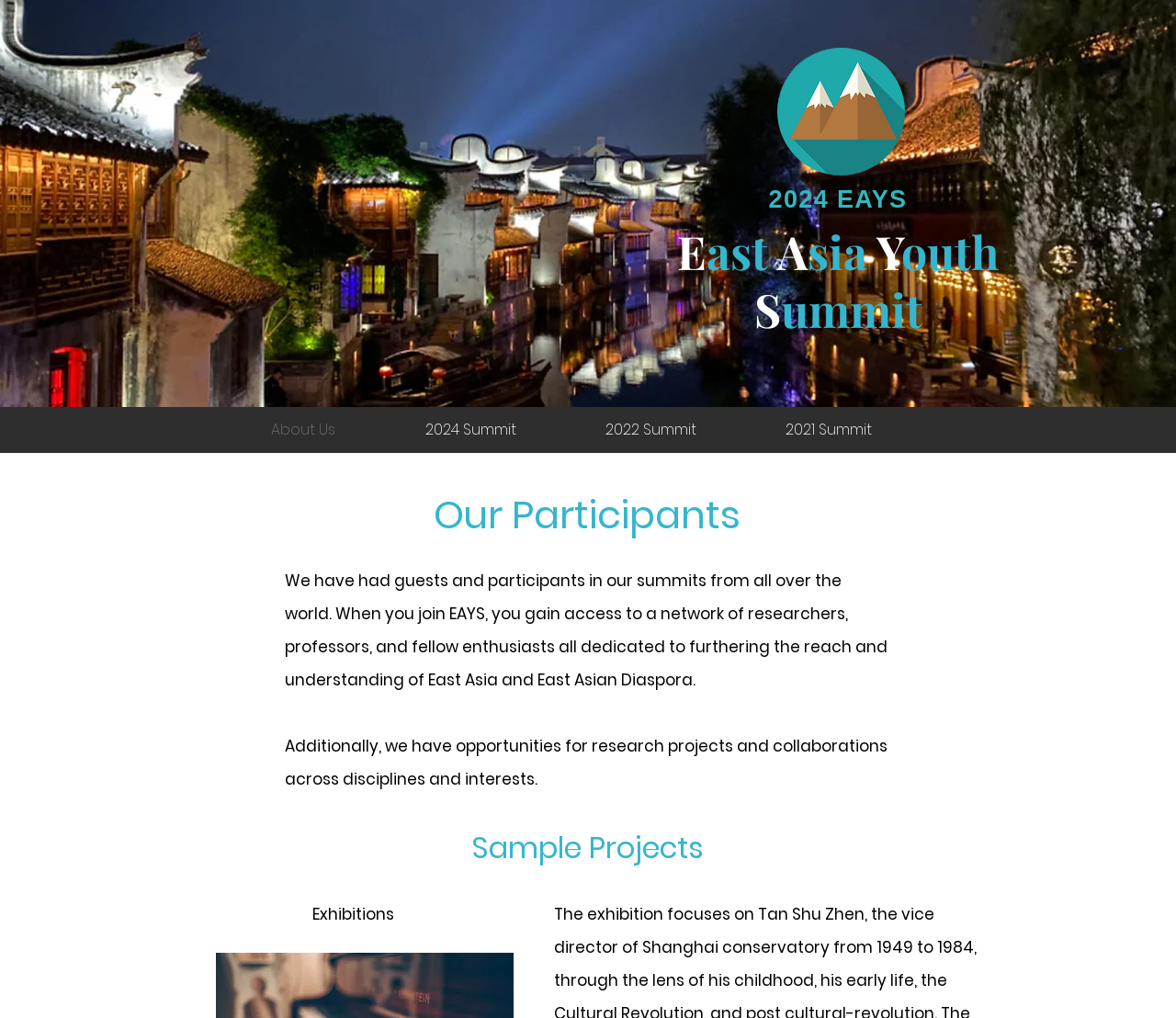What is the name of the section that lists examples of projects?
Please utilize the information in the image to give a detailed response to the question.

The name of the section that lists examples of projects can be found by looking at the heading element with the text 'Sample Projects'. This heading is located below the text that describes the purpose of the summit and above the list of examples.